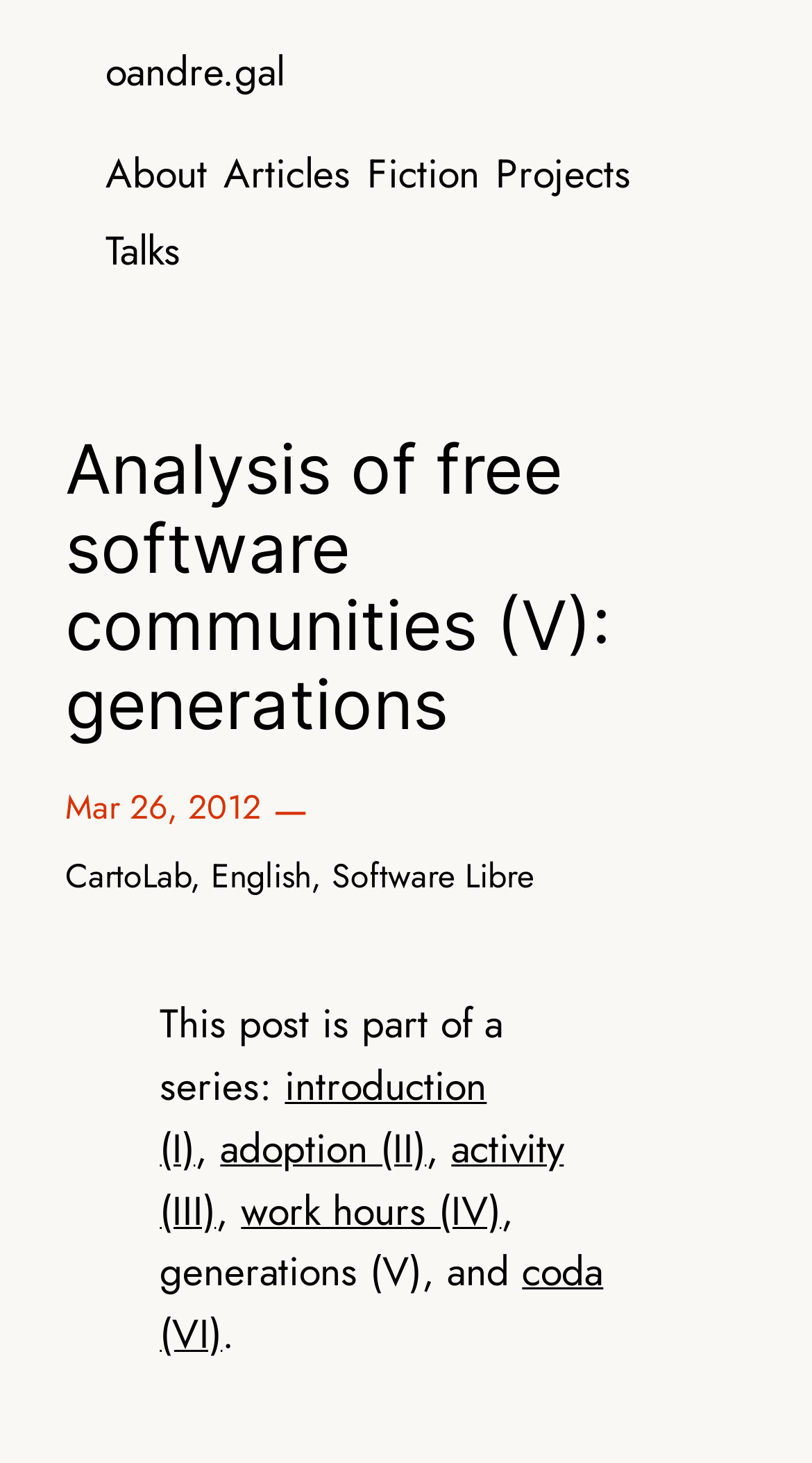Based on the image, give a detailed response to the question: How many series parts are mentioned?

I counted the number of series parts mentioned in the text, which are 'introduction (I)', 'adoption (II)', 'activity (III)', 'work hours (IV)', 'generations (V)', and 'coda (VI)', totaling 6 parts.